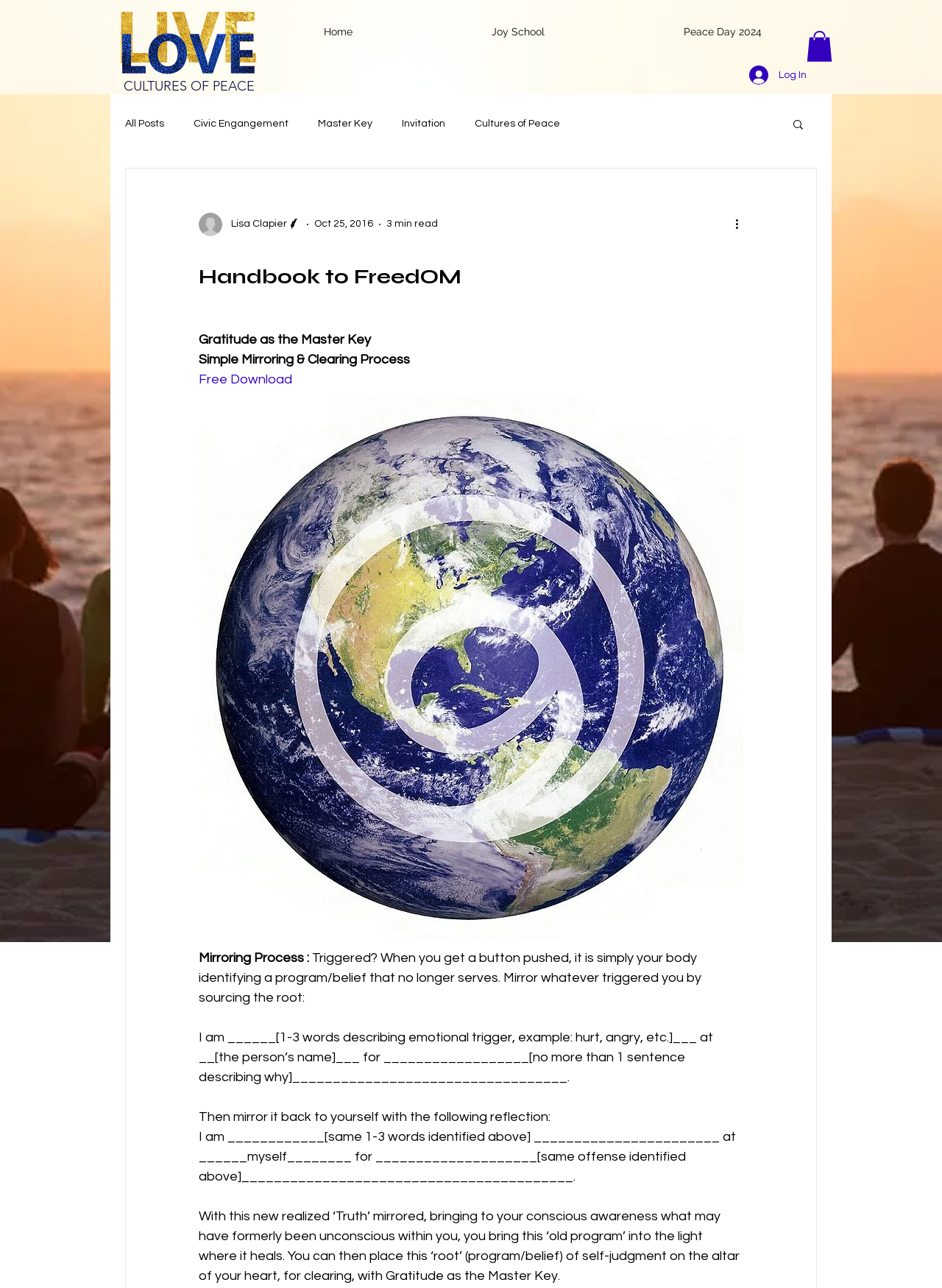From the screenshot, find the bounding box of the UI element matching this description: "Cultures of Peace". Supply the bounding box coordinates in the form [left, top, right, bottom], each a float between 0 and 1.

[0.504, 0.092, 0.595, 0.1]